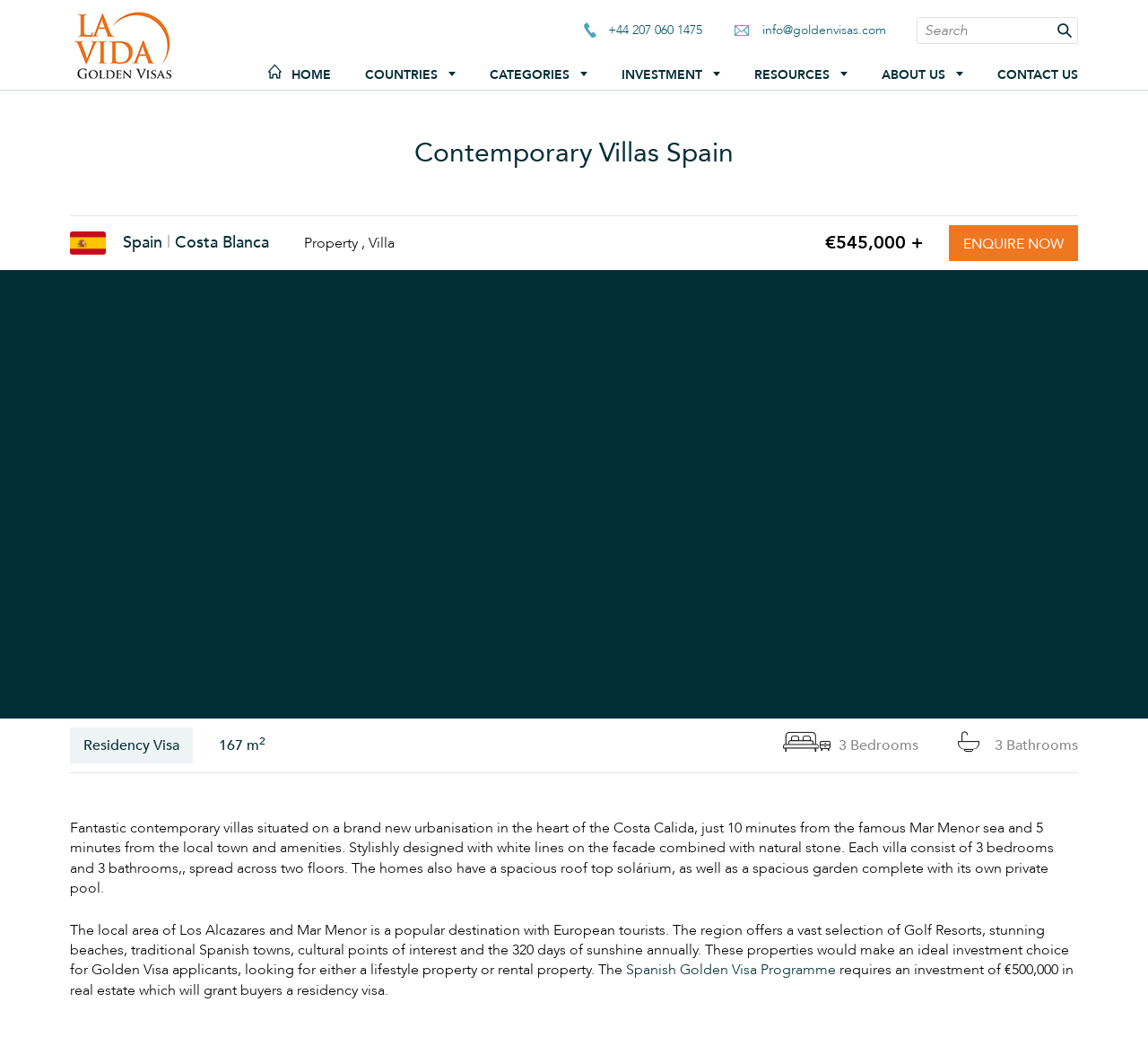Specify the bounding box coordinates of the area that needs to be clicked to achieve the following instruction: "Click on Golden Visas".

[0.061, 0.007, 0.155, 0.08]